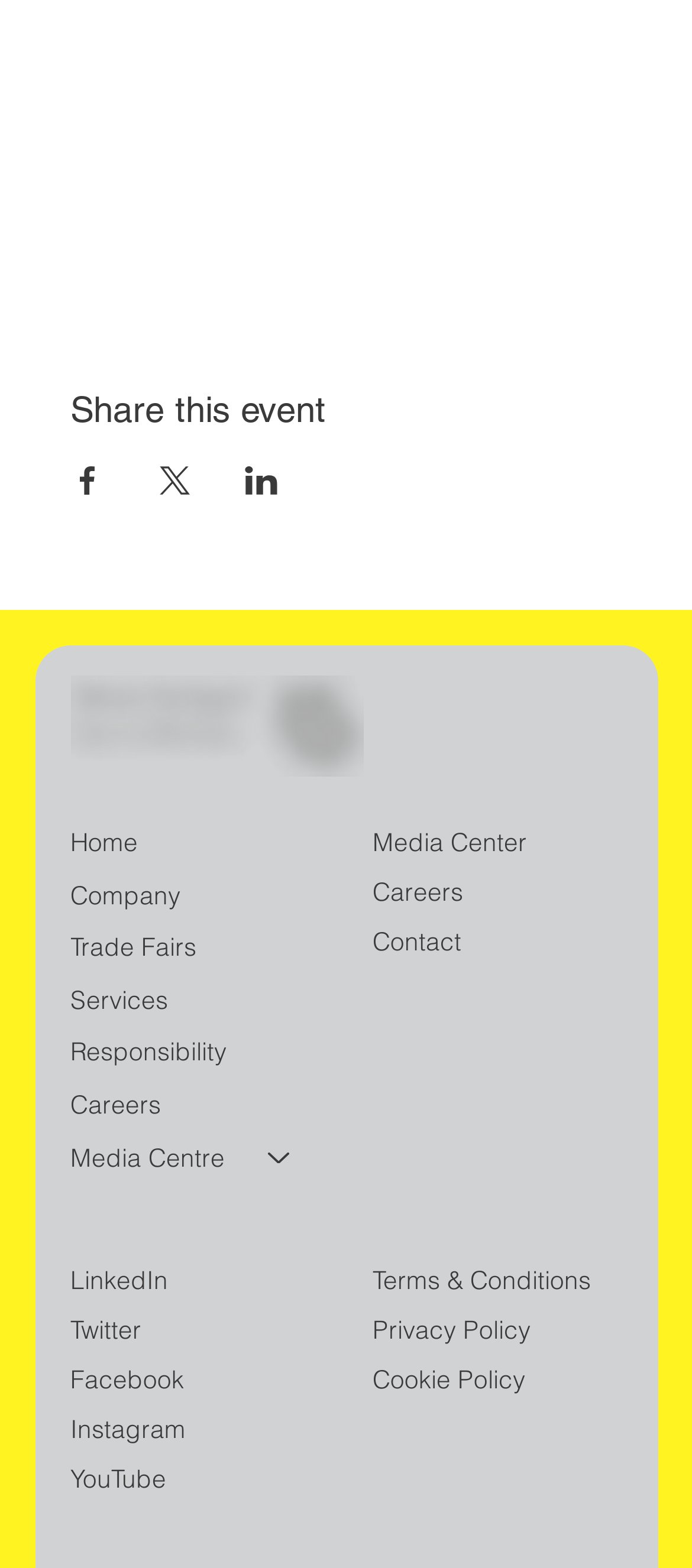Predict the bounding box coordinates of the area that should be clicked to accomplish the following instruction: "View Terms & Conditions". The bounding box coordinates should consist of four float numbers between 0 and 1, i.e., [left, top, right, bottom].

[0.538, 0.807, 0.864, 0.827]